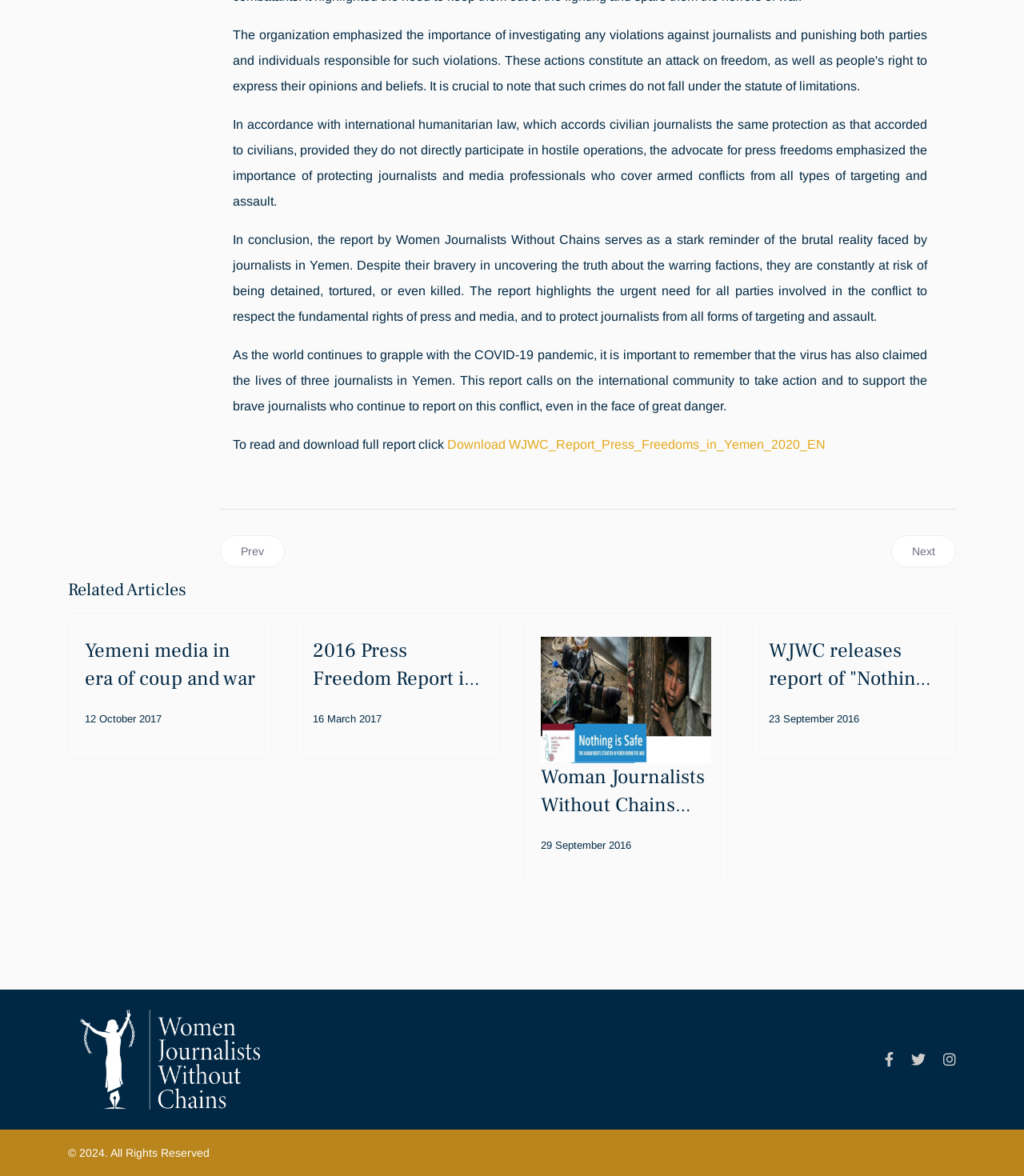Determine the bounding box coordinates of the region that needs to be clicked to achieve the task: "Read the next article".

[0.87, 0.455, 0.934, 0.482]